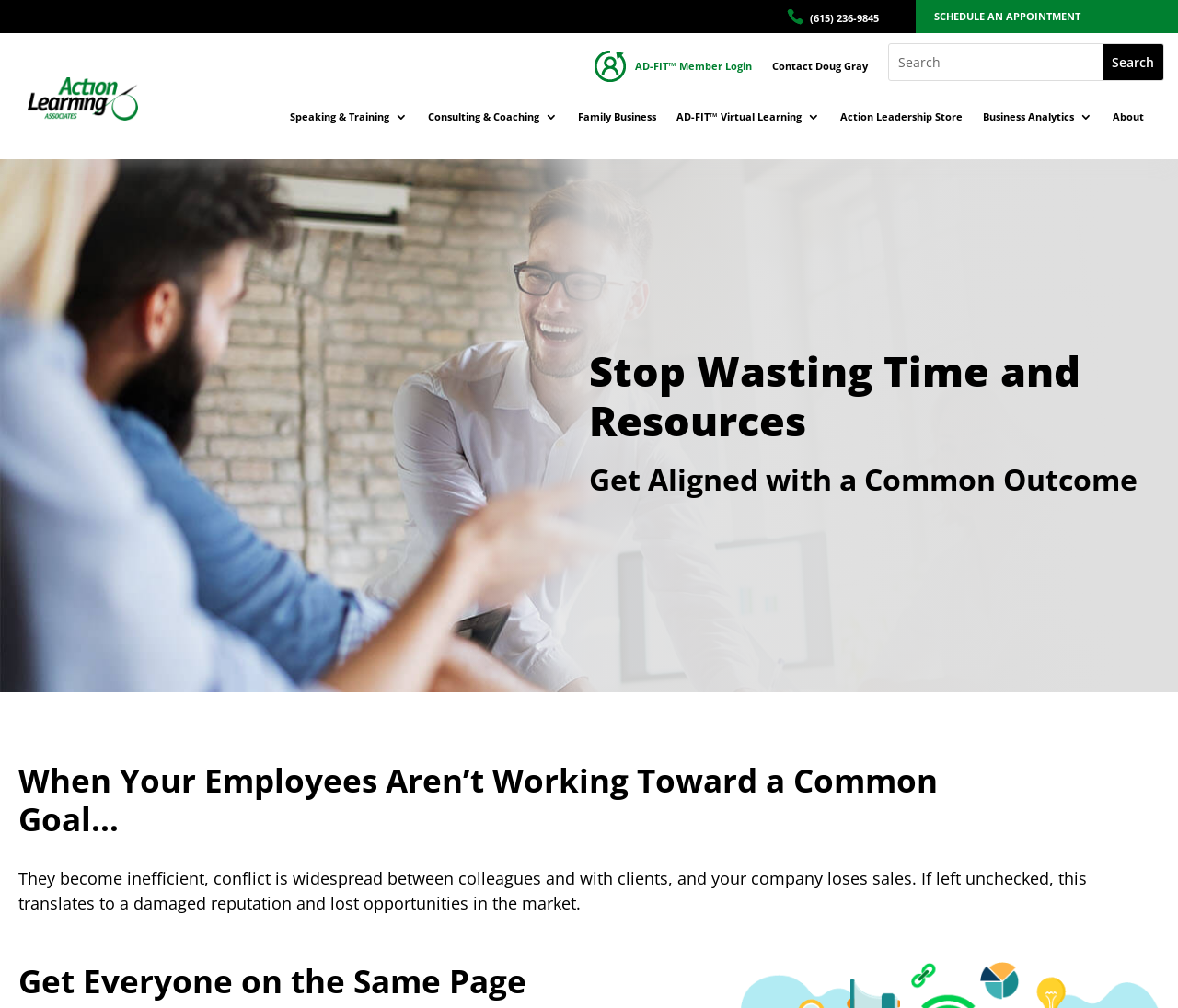What is the consequence of not aligning employees with a common goal?
Give a detailed explanation using the information visible in the image.

I found the consequence of not aligning employees with a common goal by reading the StaticText element which states that 'If left unchecked, this translates to a damaged reputation and lost opportunities in the market'.